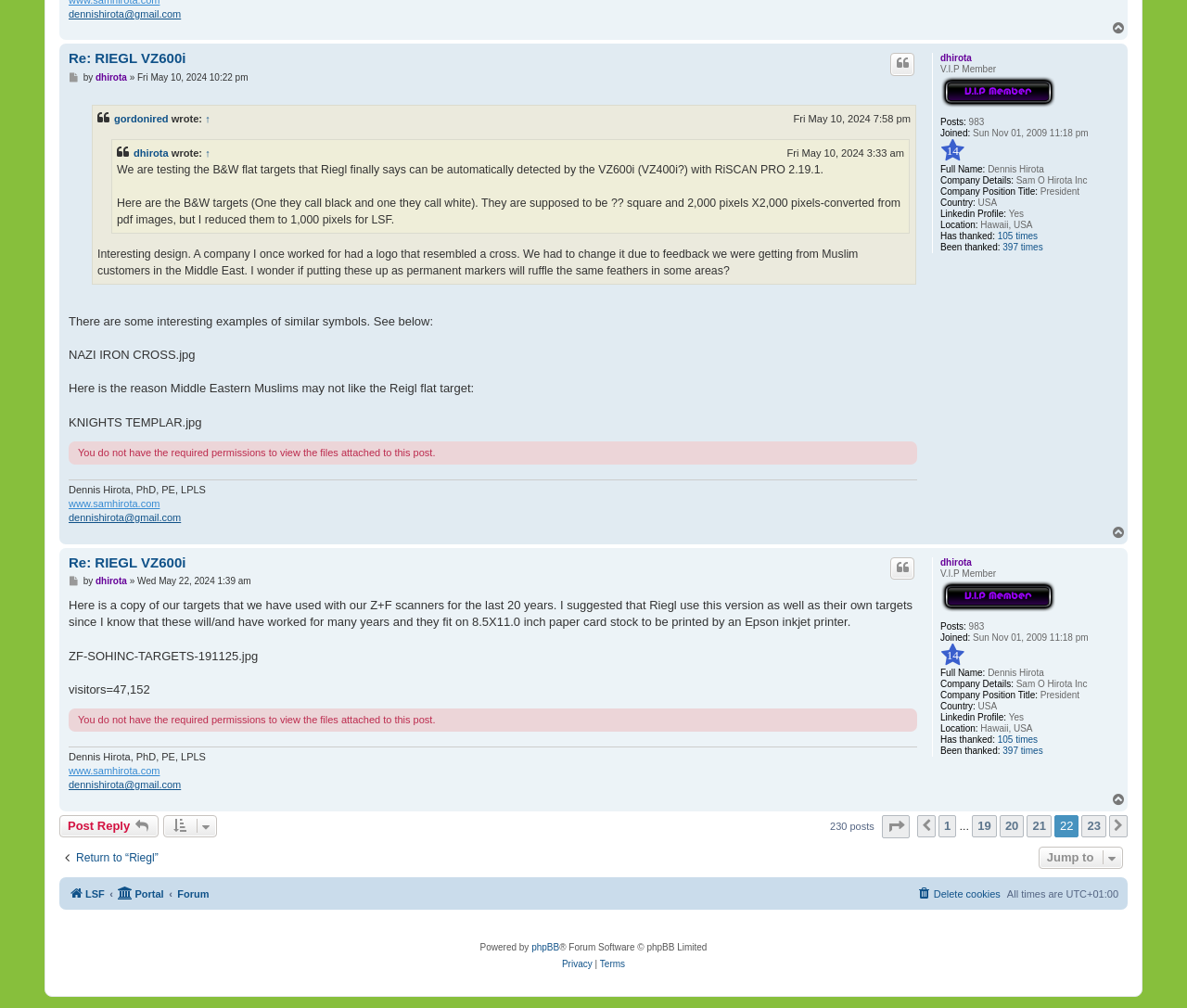What is the username of the V.I.P Member?
From the image, provide a succinct answer in one word or a short phrase.

dhirota